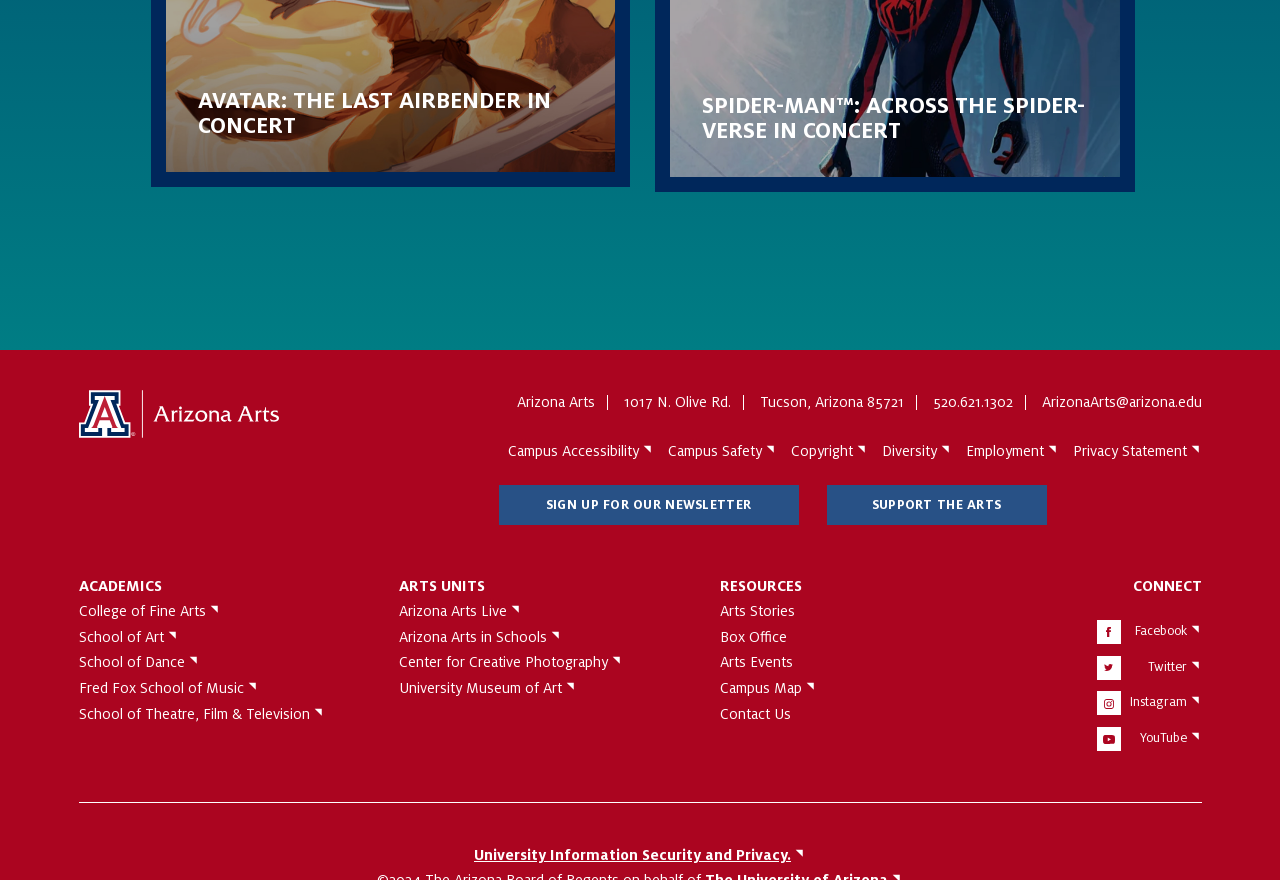What is the phone number of the university?
Look at the image and answer the question using a single word or phrase.

520.621.1302